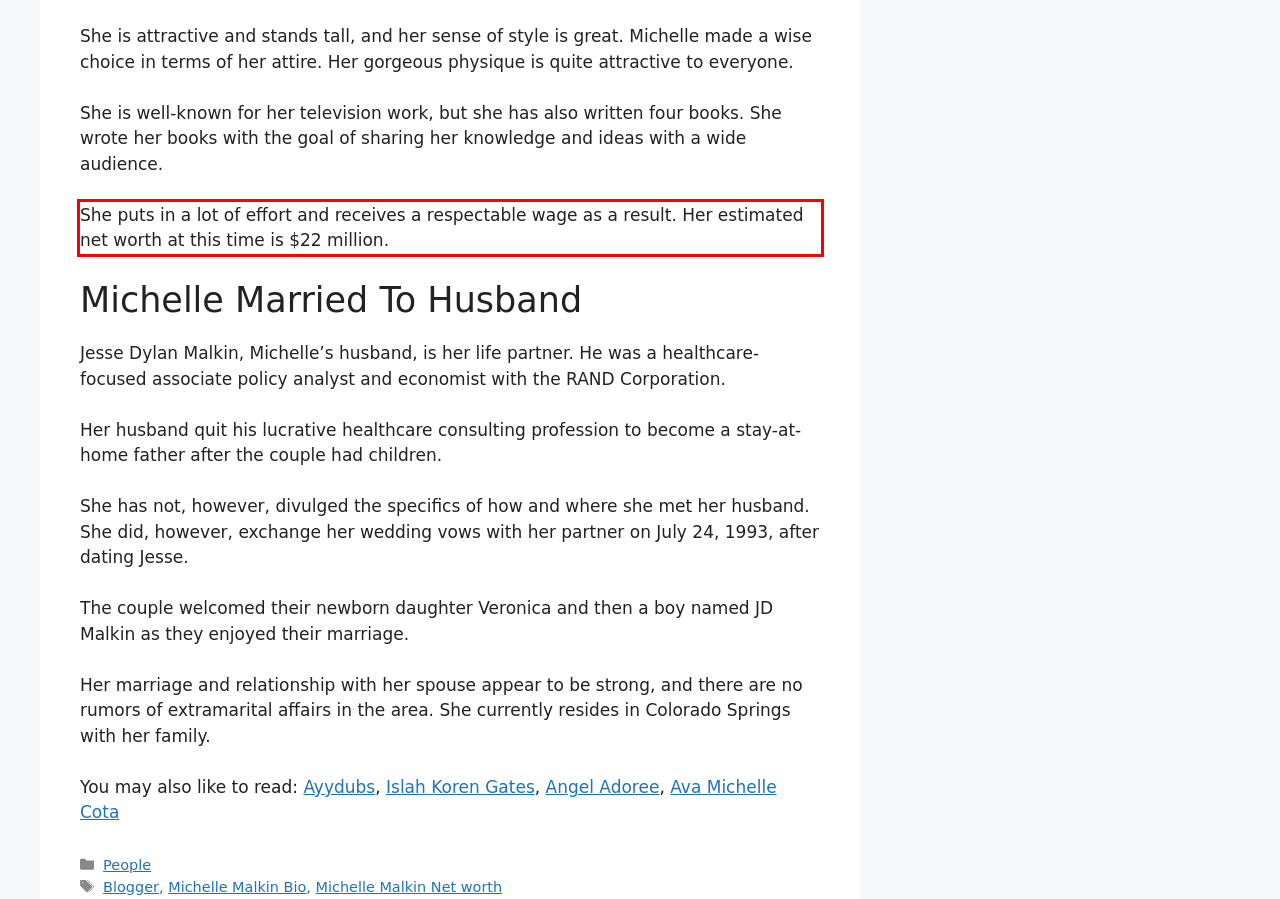Identify the text inside the red bounding box on the provided webpage screenshot by performing OCR.

She puts in a lot of effort and receives a respectable wage as a result. Her estimated net worth at this time is $22 million.